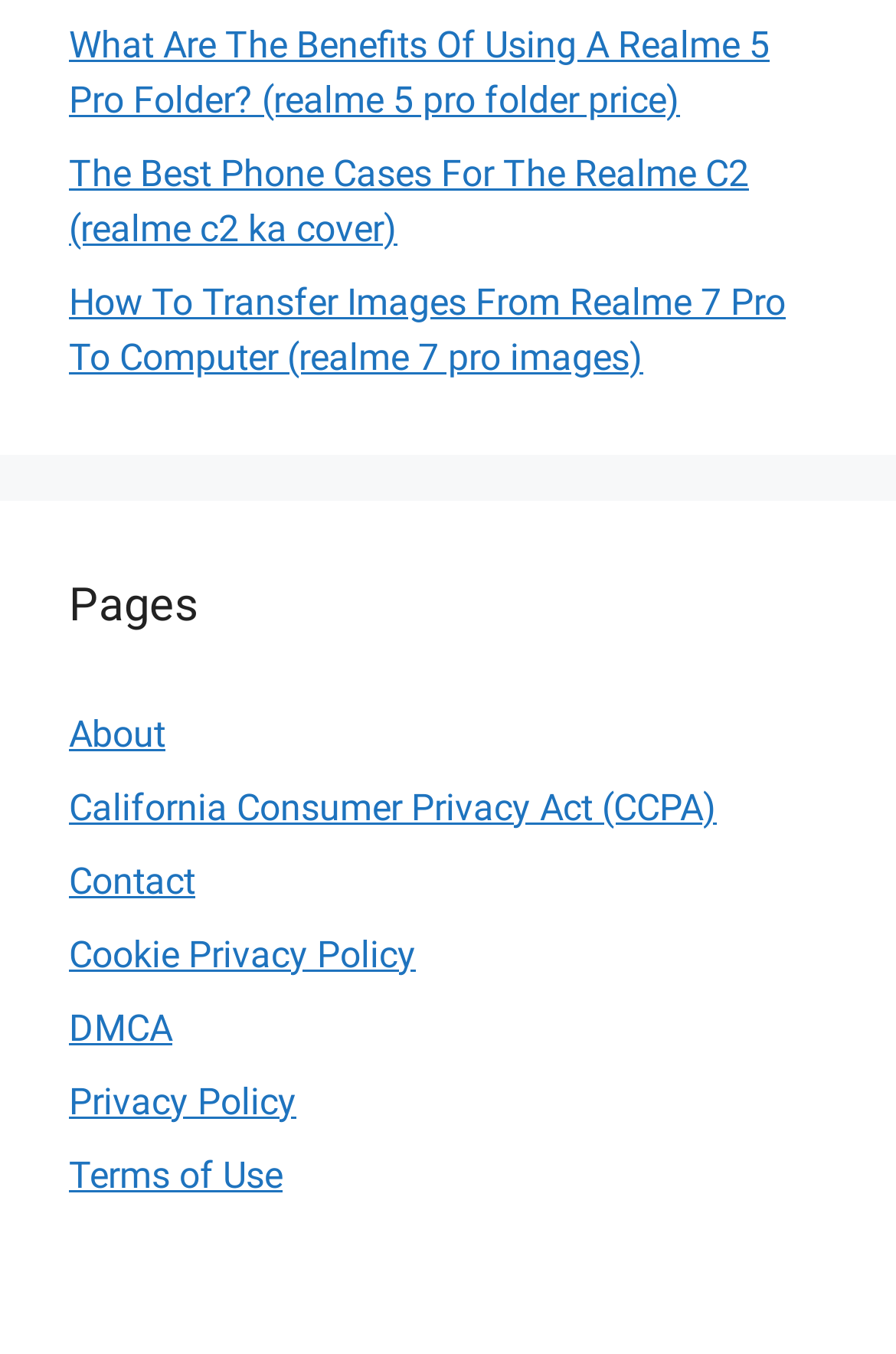Provide the bounding box coordinates of the area you need to click to execute the following instruction: "Read the privacy policy".

[0.077, 0.797, 0.331, 0.829]